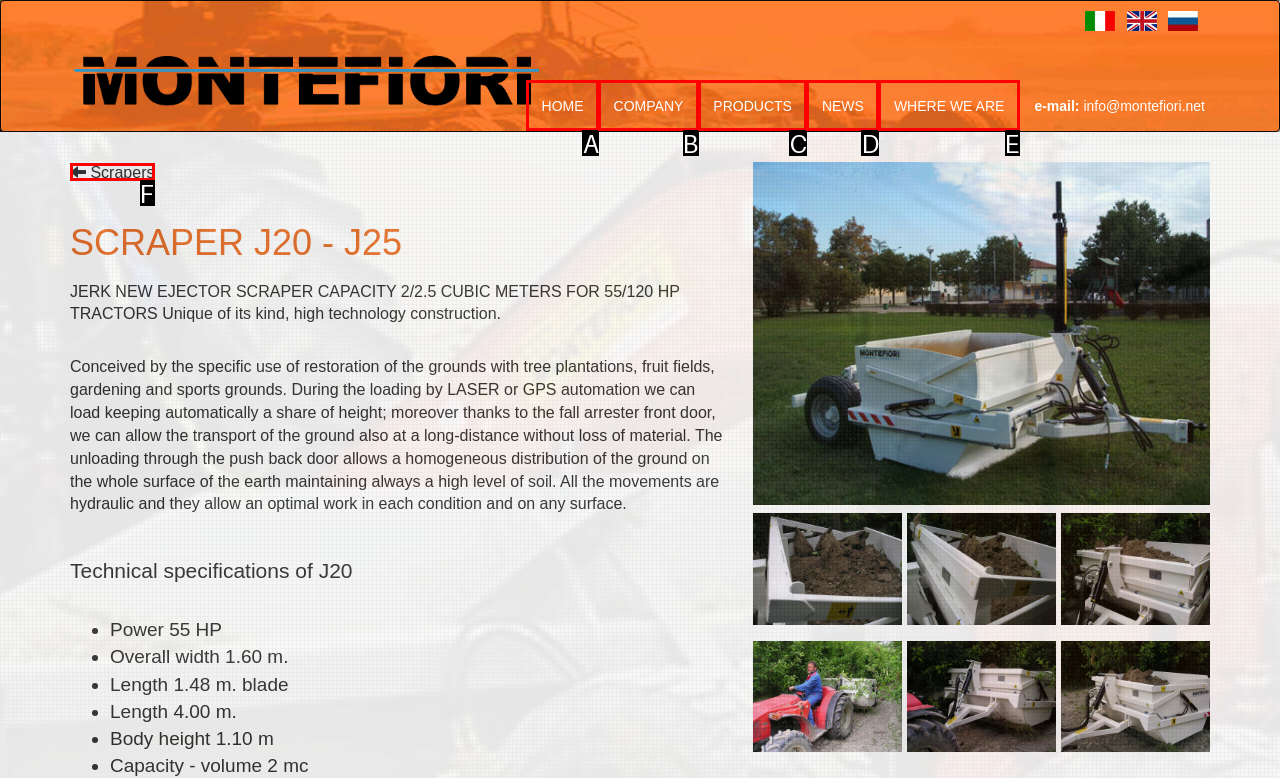Determine which HTML element corresponds to the description: Where we are. Provide the letter of the correct option.

E